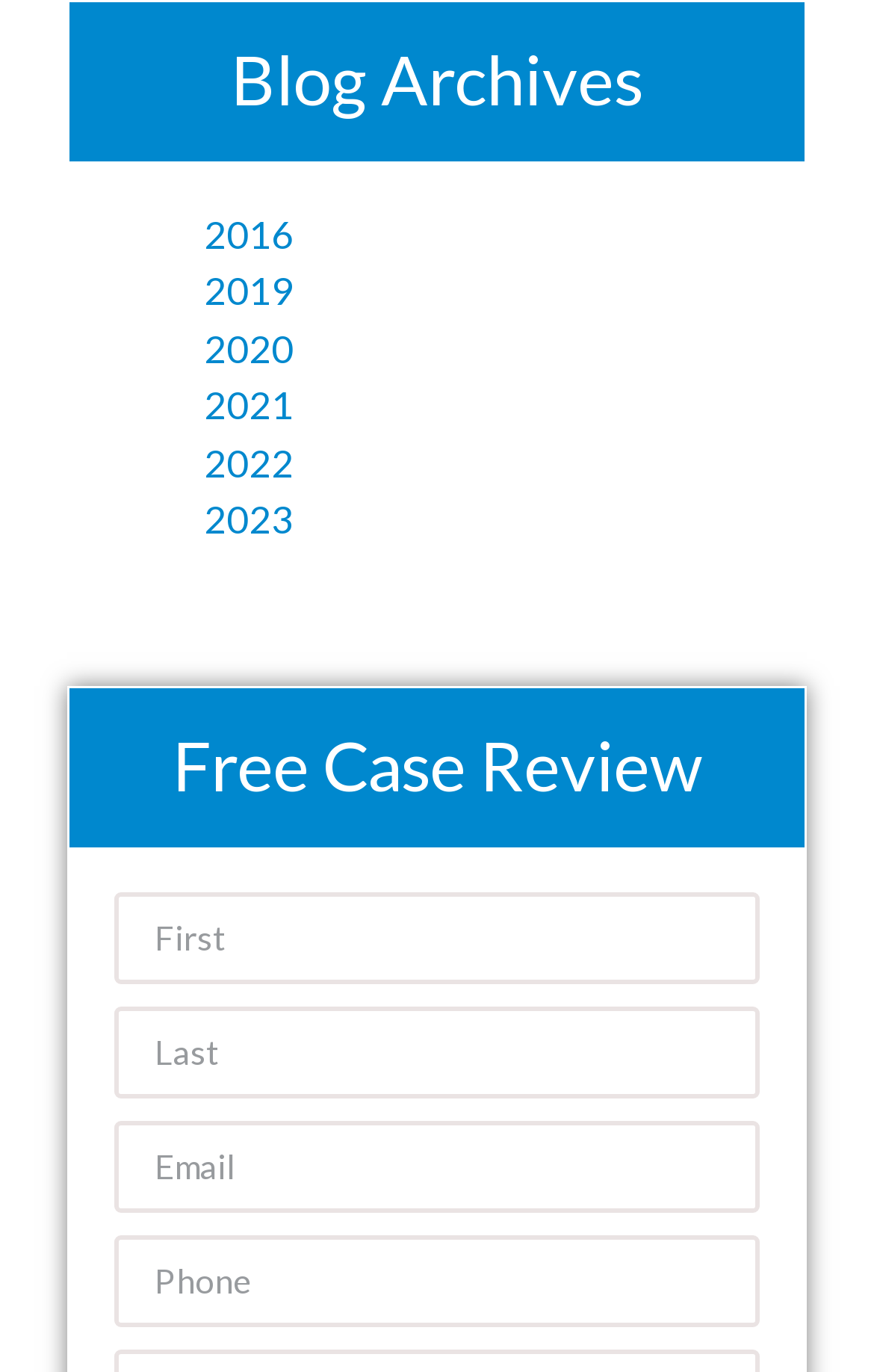Reply to the question with a single word or phrase:
What is the position of the 'Blog Archives' section on the webpage?

Top